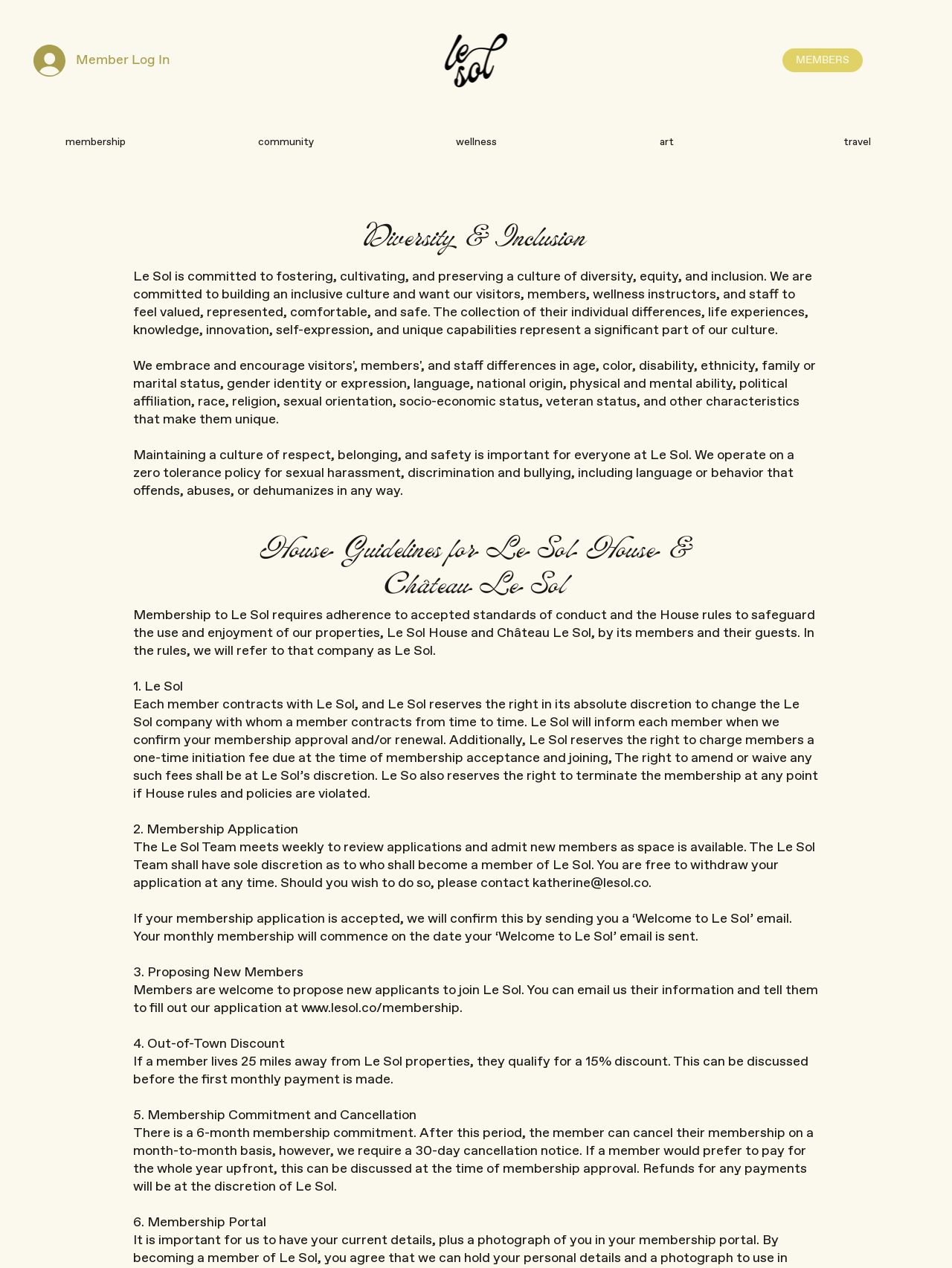Reply to the question with a single word or phrase:
How can members cancel their membership?

30-day cancellation notice